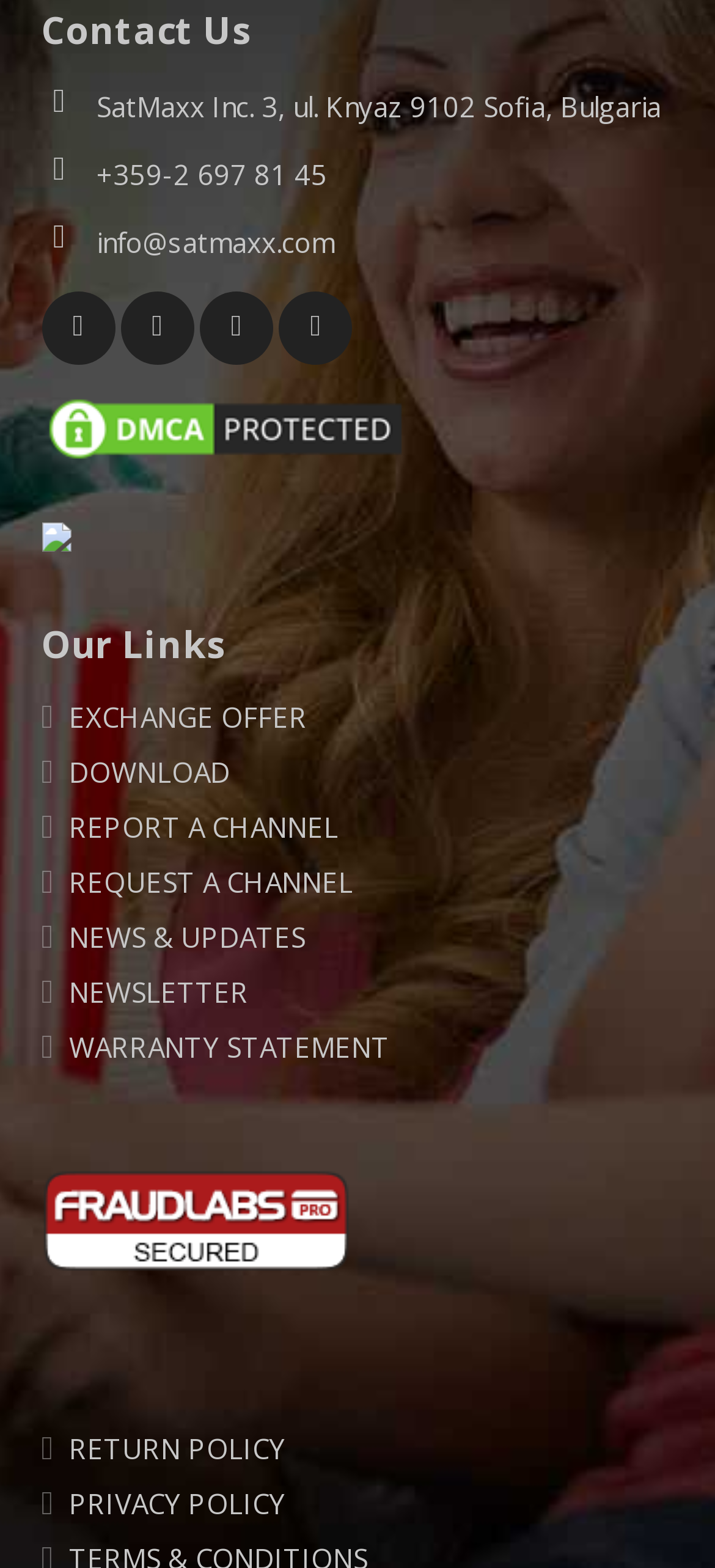Please examine the image and answer the question with a detailed explanation:
How many social media links are there?

I counted the number of social media links by looking at the link elements with text 'Facebook', 'Twitter', 'YouTube', and 'Skype', which are located near each other on the webpage.